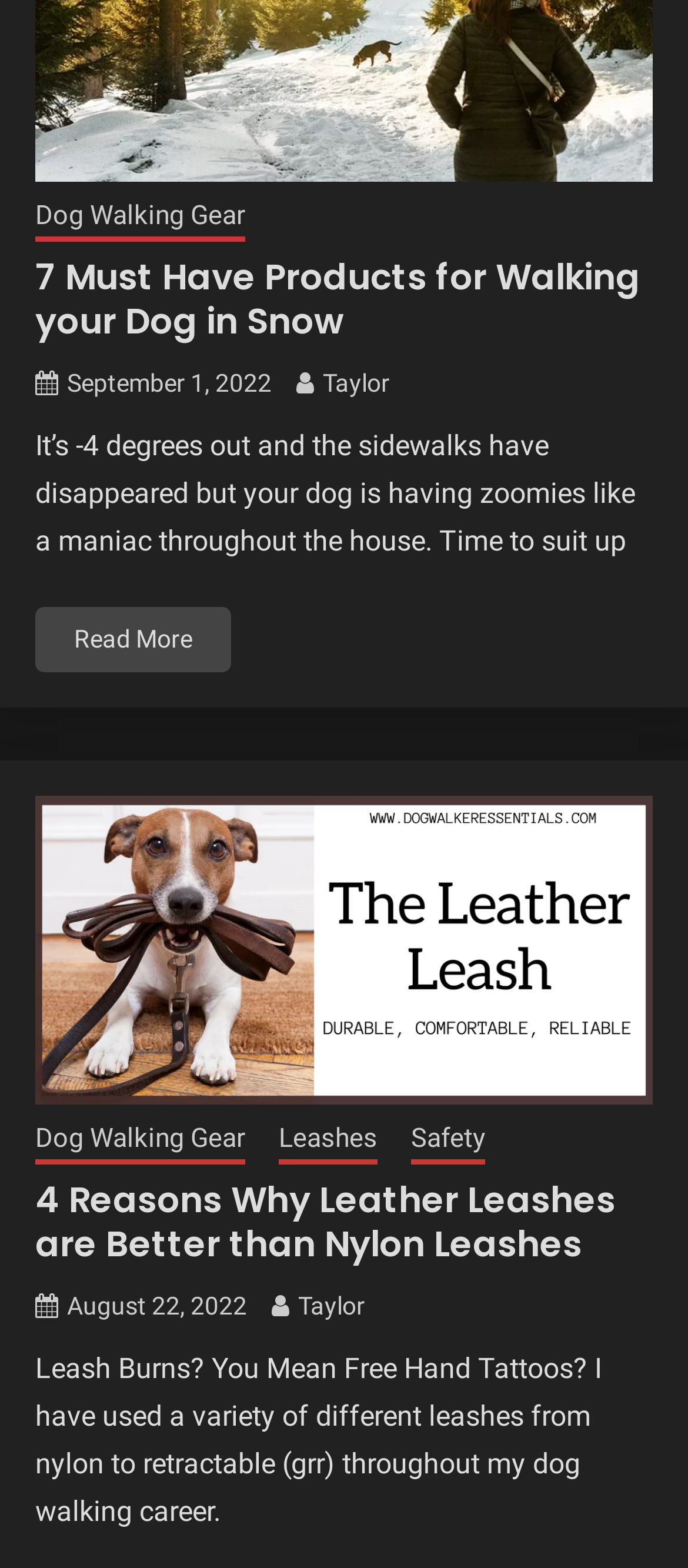Determine the bounding box coordinates of the area to click in order to meet this instruction: "Read Terms & Conditions".

None